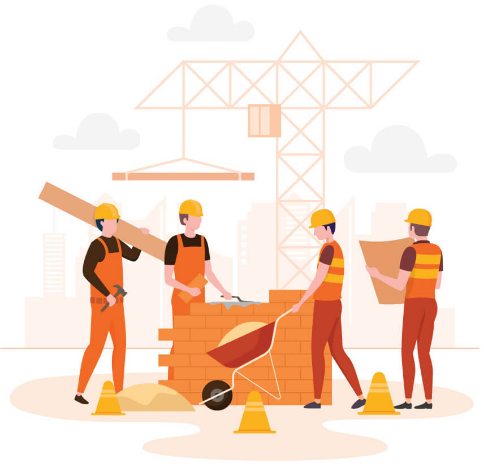What is the fourth worker likely doing?
Please look at the screenshot and answer in one word or a short phrase.

Planning or measuring